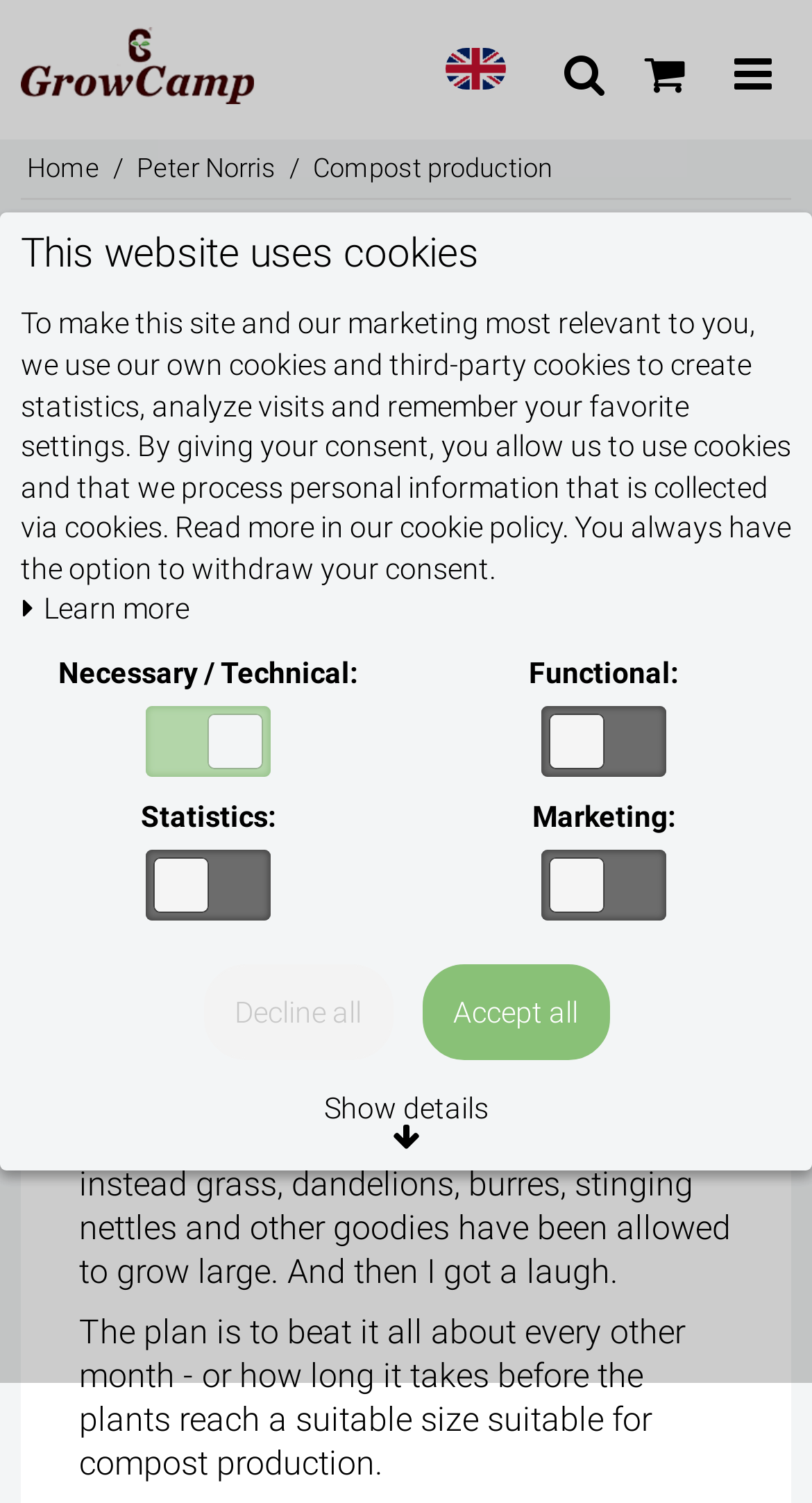Locate the bounding box coordinates of the element you need to click to accomplish the task described by this instruction: "Go to the Home page".

[0.034, 0.102, 0.123, 0.124]